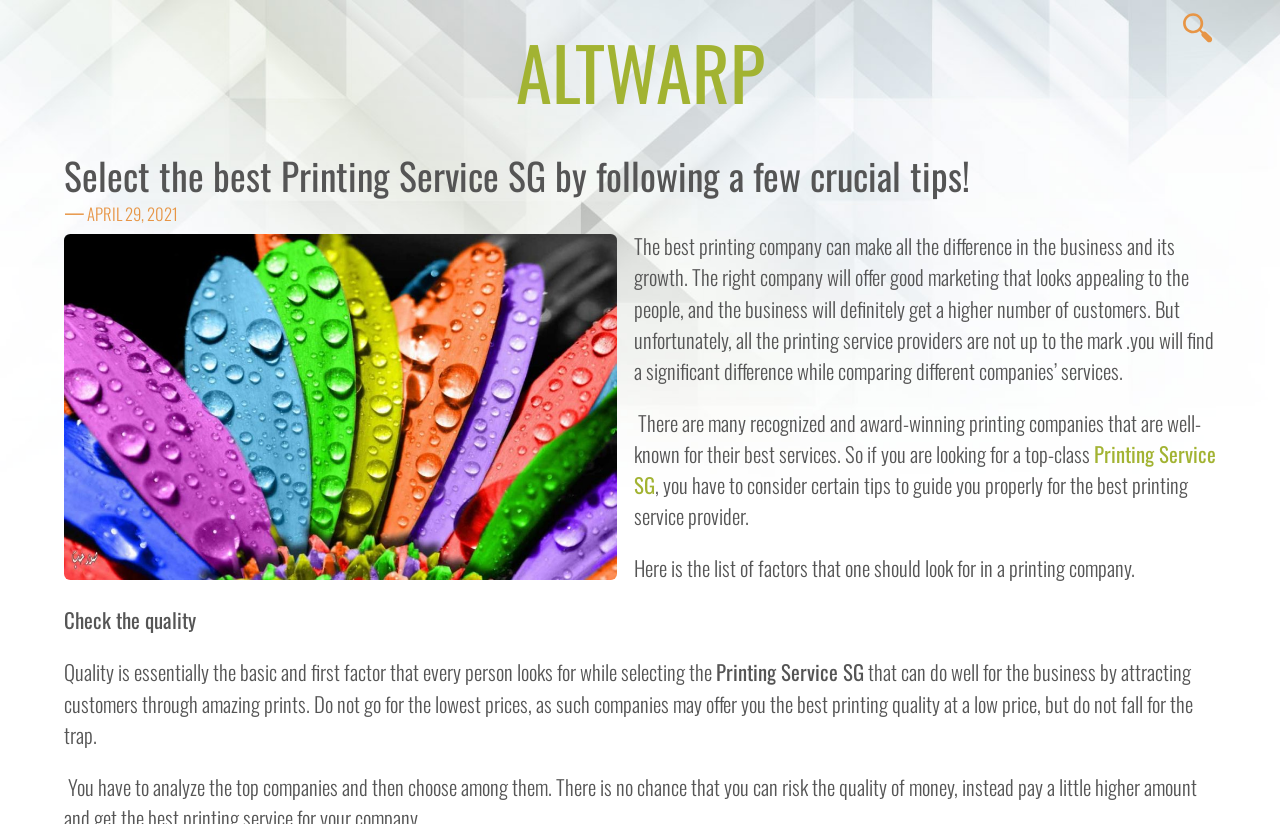What is the purpose of considering certain tips when selecting a printing company?
Based on the visual details in the image, please answer the question thoroughly.

The static text element with the coordinates [0.495, 0.532, 0.95, 0.607] mentions that considering certain tips can guide one properly for the best printing service provider.